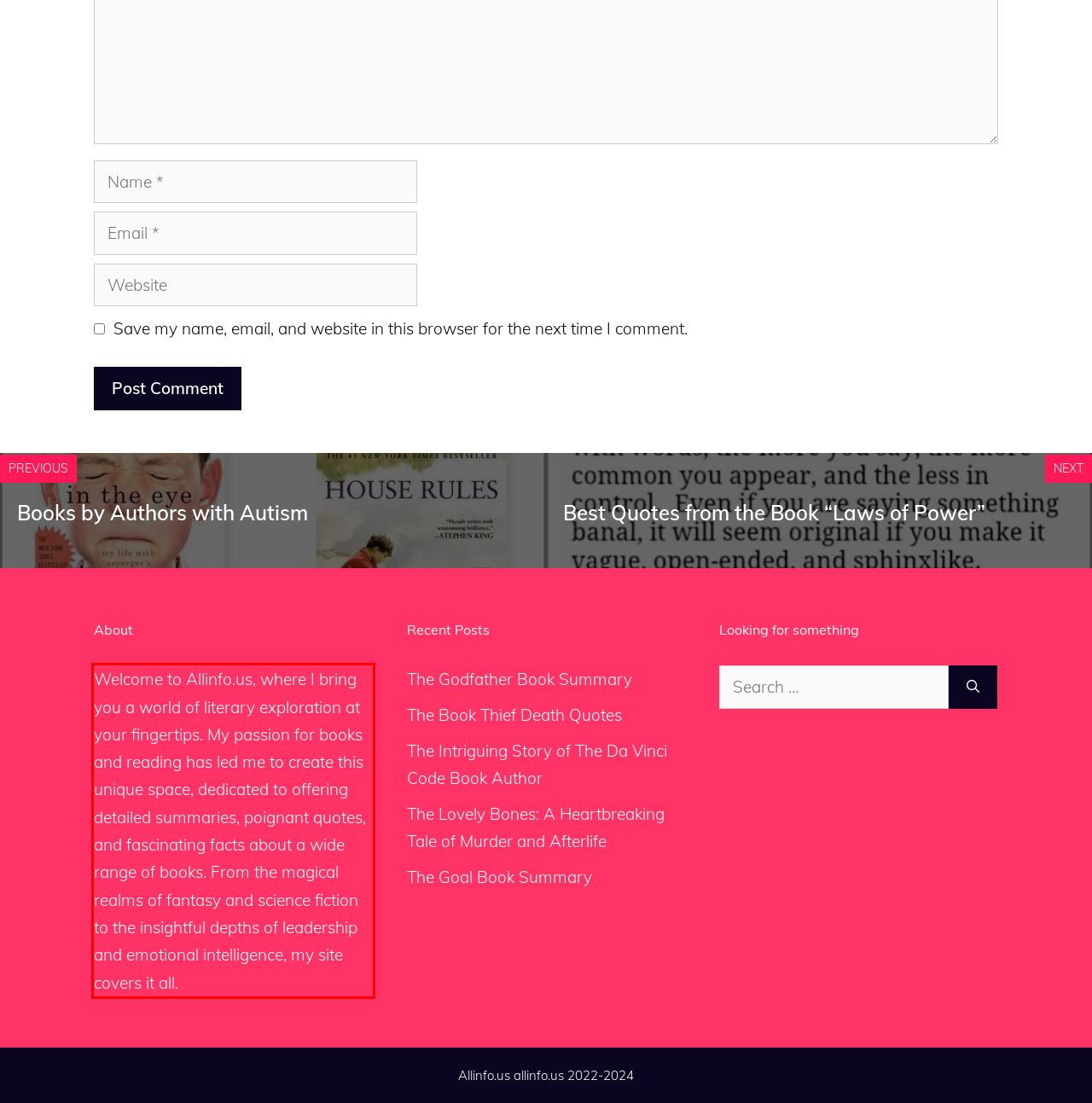Please perform OCR on the UI element surrounded by the red bounding box in the given webpage screenshot and extract its text content.

Welcome to Allinfo.us, where I bring you a world of literary exploration at your fingertips. My passion for books and reading has led me to create this unique space, dedicated to offering detailed summaries, poignant quotes, and fascinating facts about a wide range of books. From the magical realms of fantasy and science fiction to the insightful depths of leadership and emotional intelligence, my site covers it all.